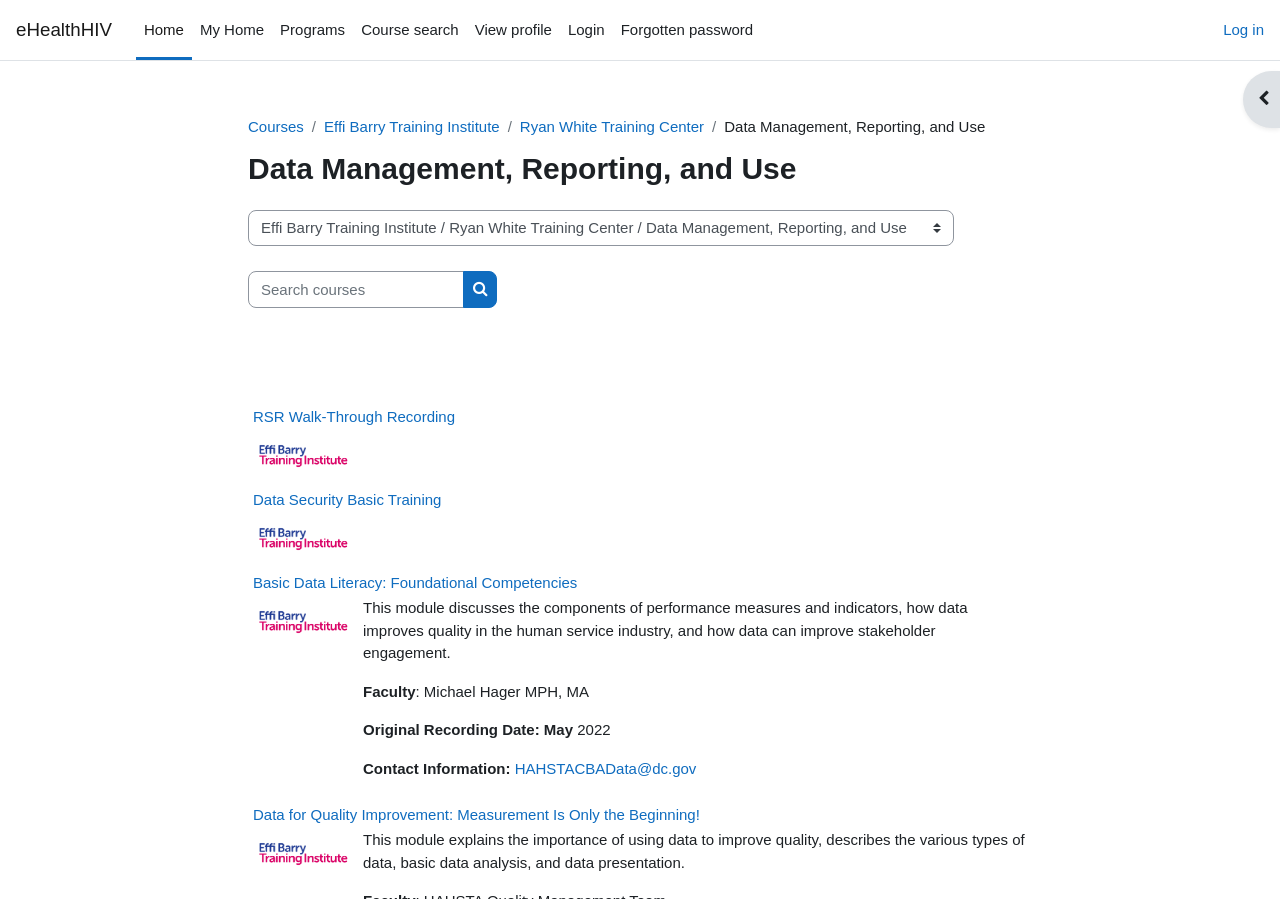Locate the bounding box of the UI element based on this description: "Craft Fair". Provide four float numbers between 0 and 1 as [left, top, right, bottom].

None